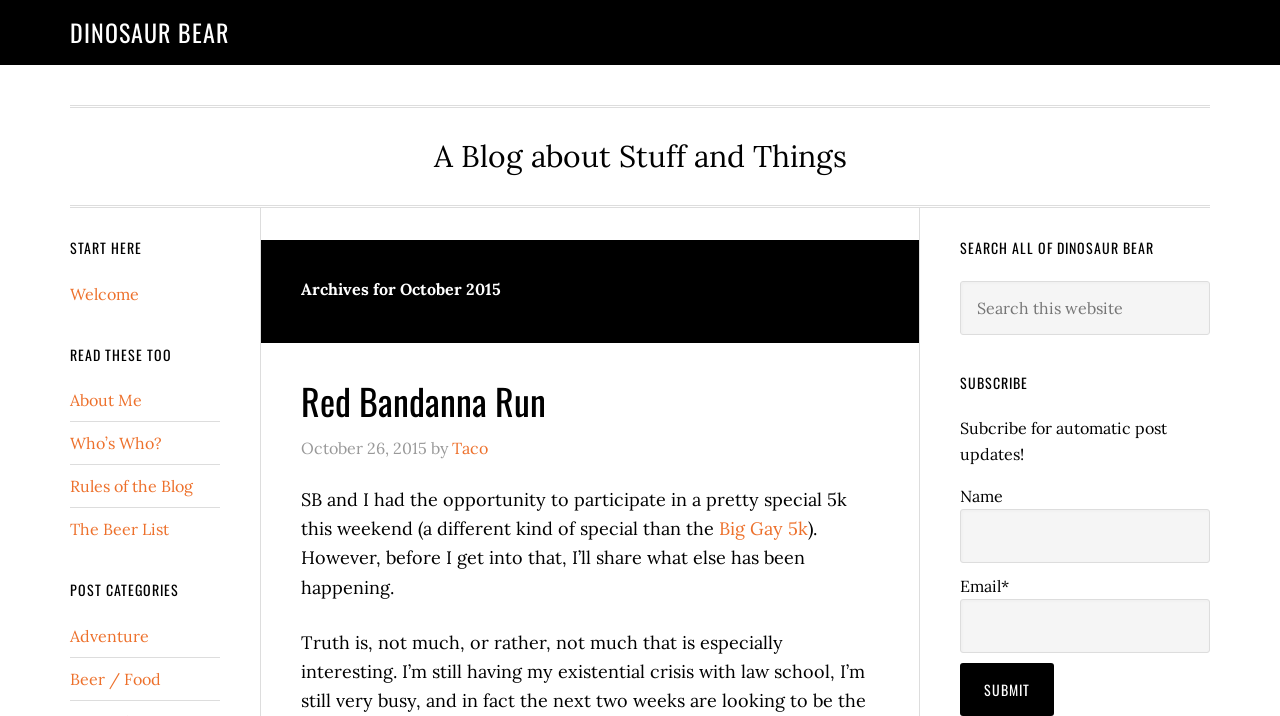Please identify the bounding box coordinates of the element I need to click to follow this instruction: "Subscribe for post updates".

[0.75, 0.837, 0.945, 0.912]